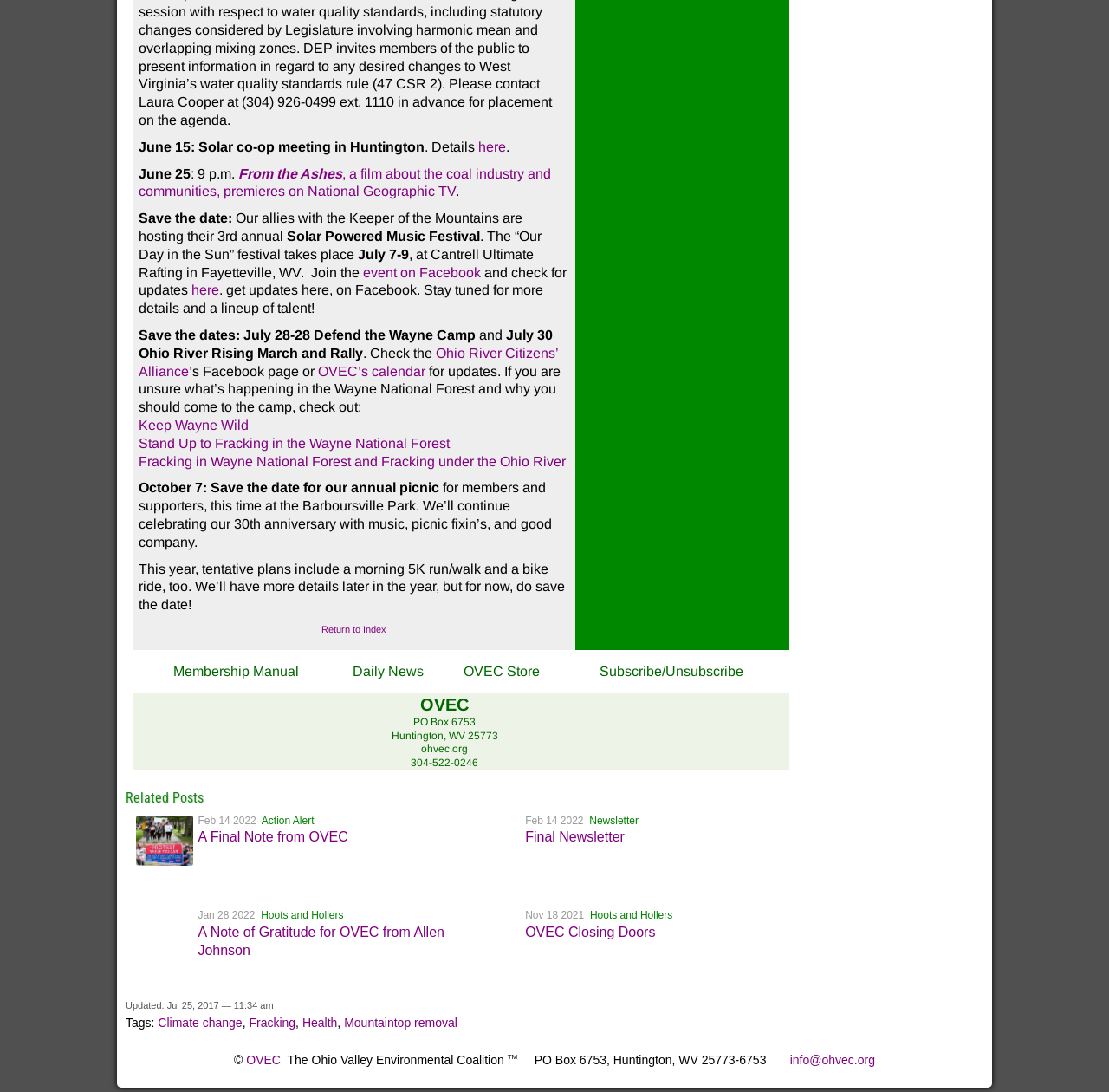Please specify the bounding box coordinates of the clickable section necessary to execute the following command: "Click on the 'here' link to view details of the Solar co-op meeting".

[0.431, 0.128, 0.456, 0.141]